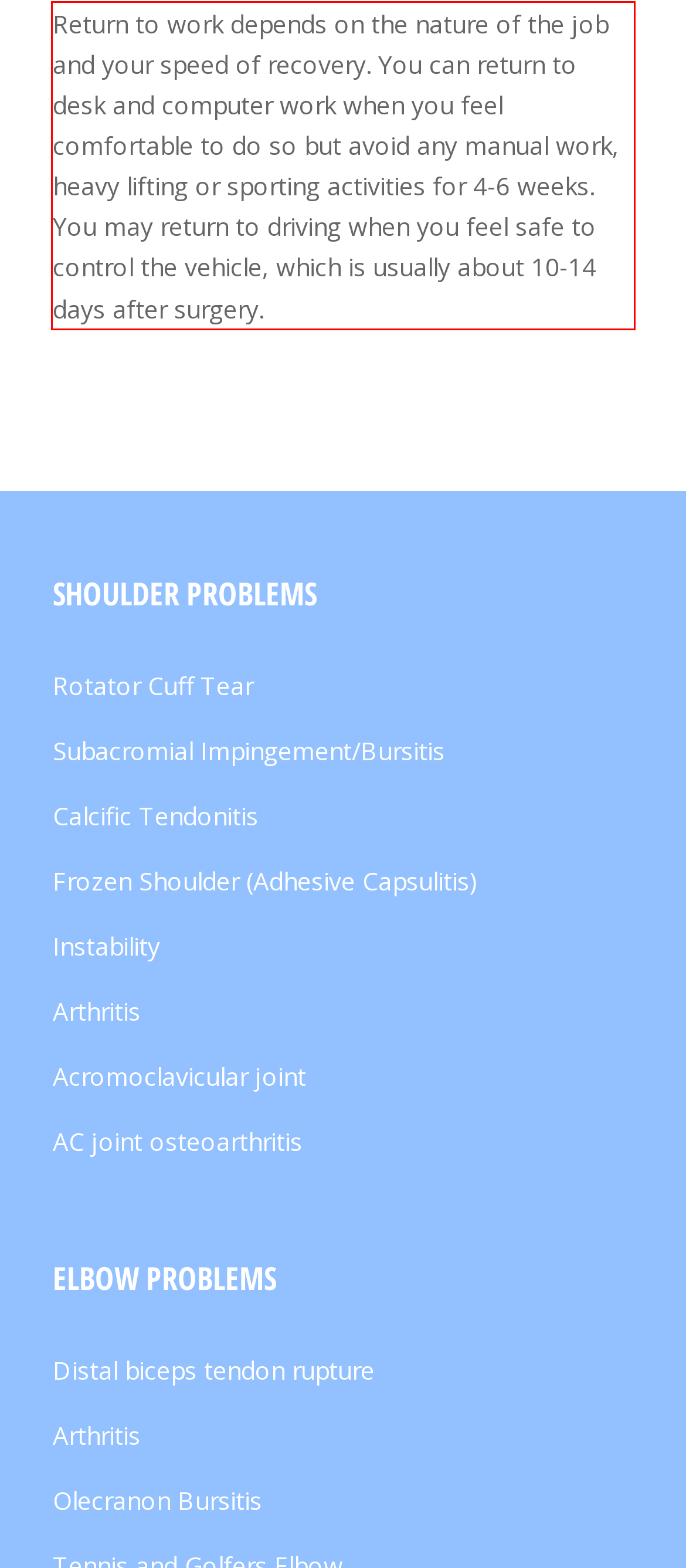Given a screenshot of a webpage, locate the red bounding box and extract the text it encloses.

Return to work depends on the nature of the job and your speed of recovery. You can return to desk and computer work when you feel comfortable to do so but avoid any manual work, heavy lifting or sporting activities for 4-6 weeks. You may return to driving when you feel safe to control the vehicle, which is usually about 10-14 days after surgery.